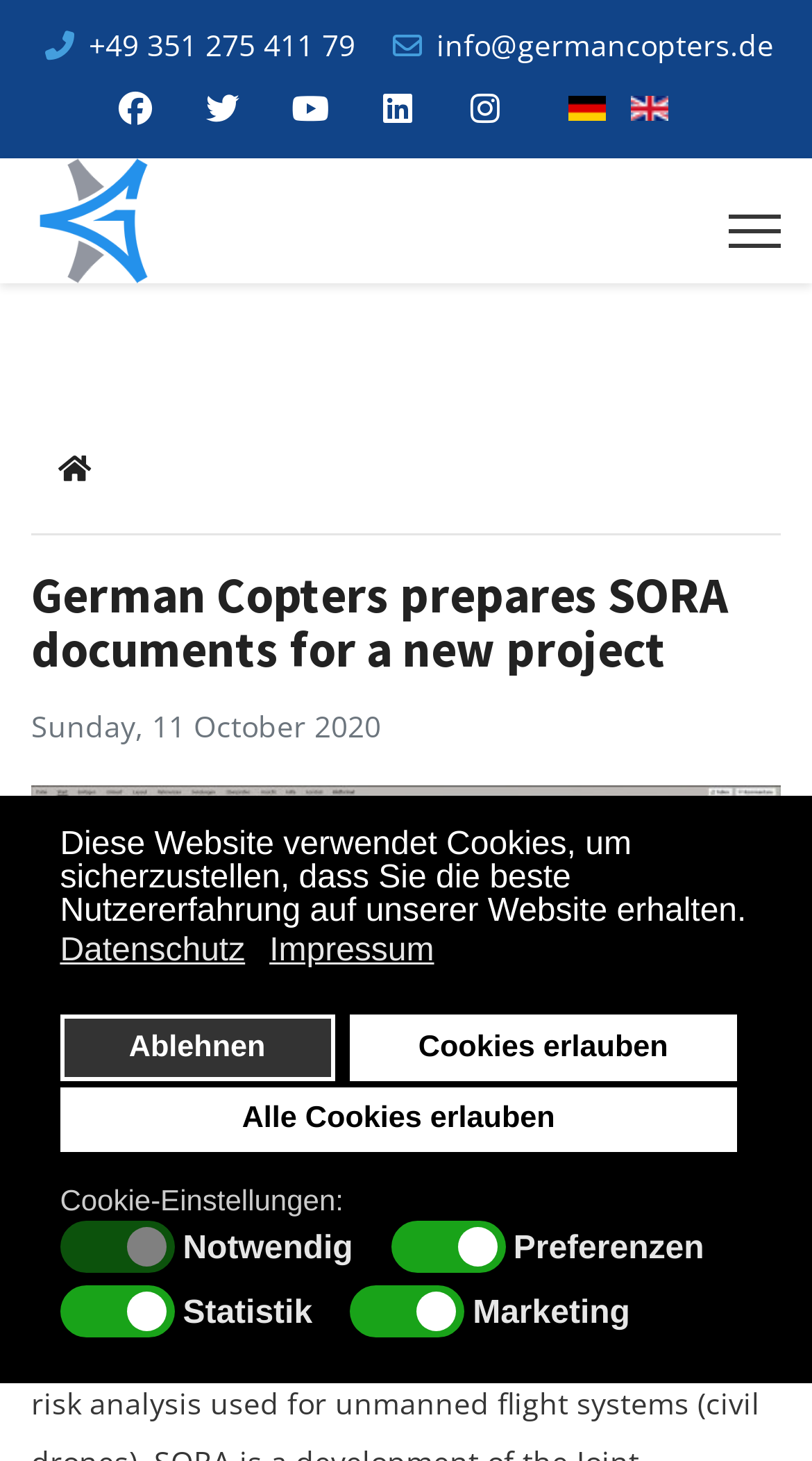Identify the bounding box coordinates of the part that should be clicked to carry out this instruction: "Click the Facebook link".

[0.126, 0.051, 0.208, 0.097]